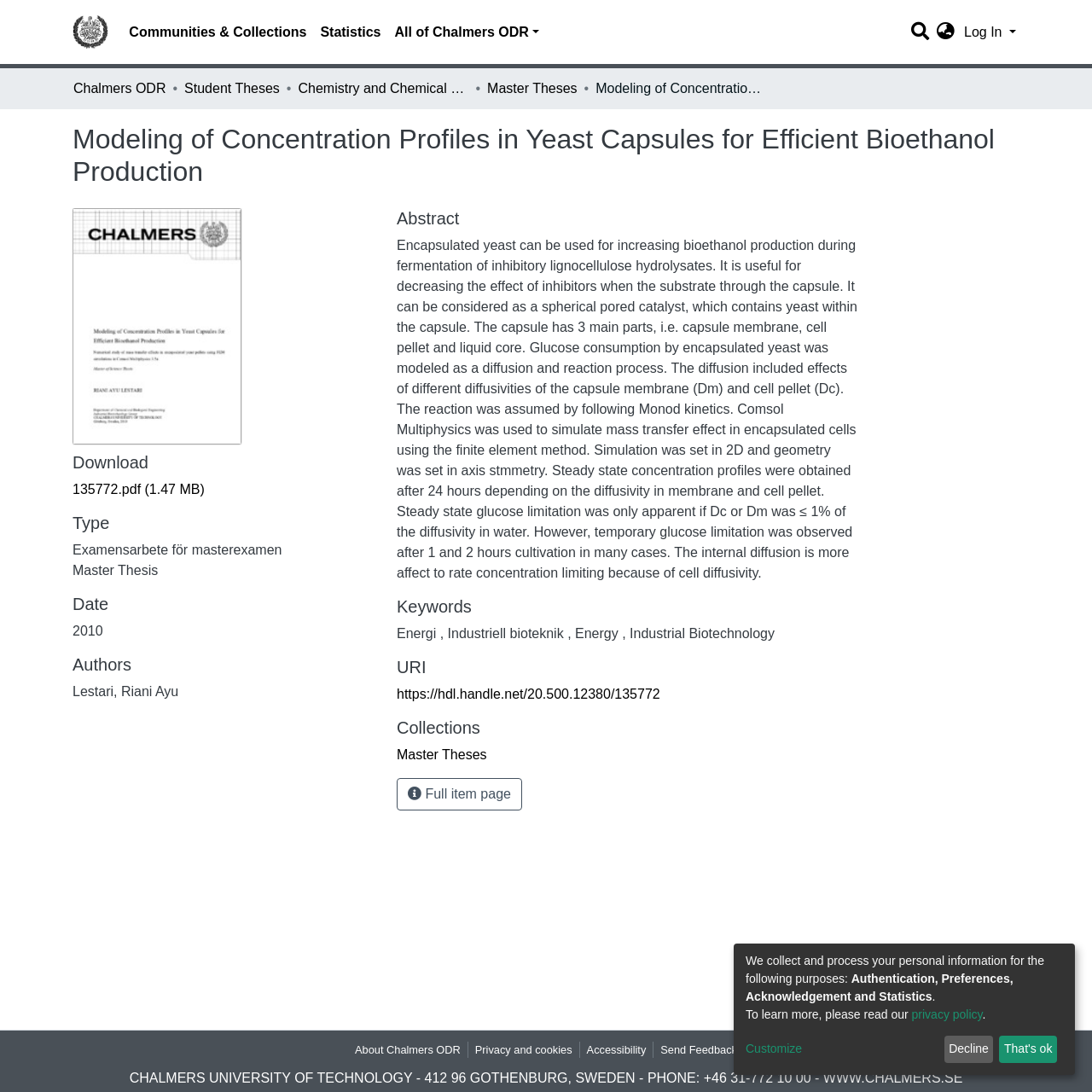Kindly determine the bounding box coordinates of the area that needs to be clicked to fulfill this instruction: "Go to the full item page".

[0.363, 0.712, 0.478, 0.742]